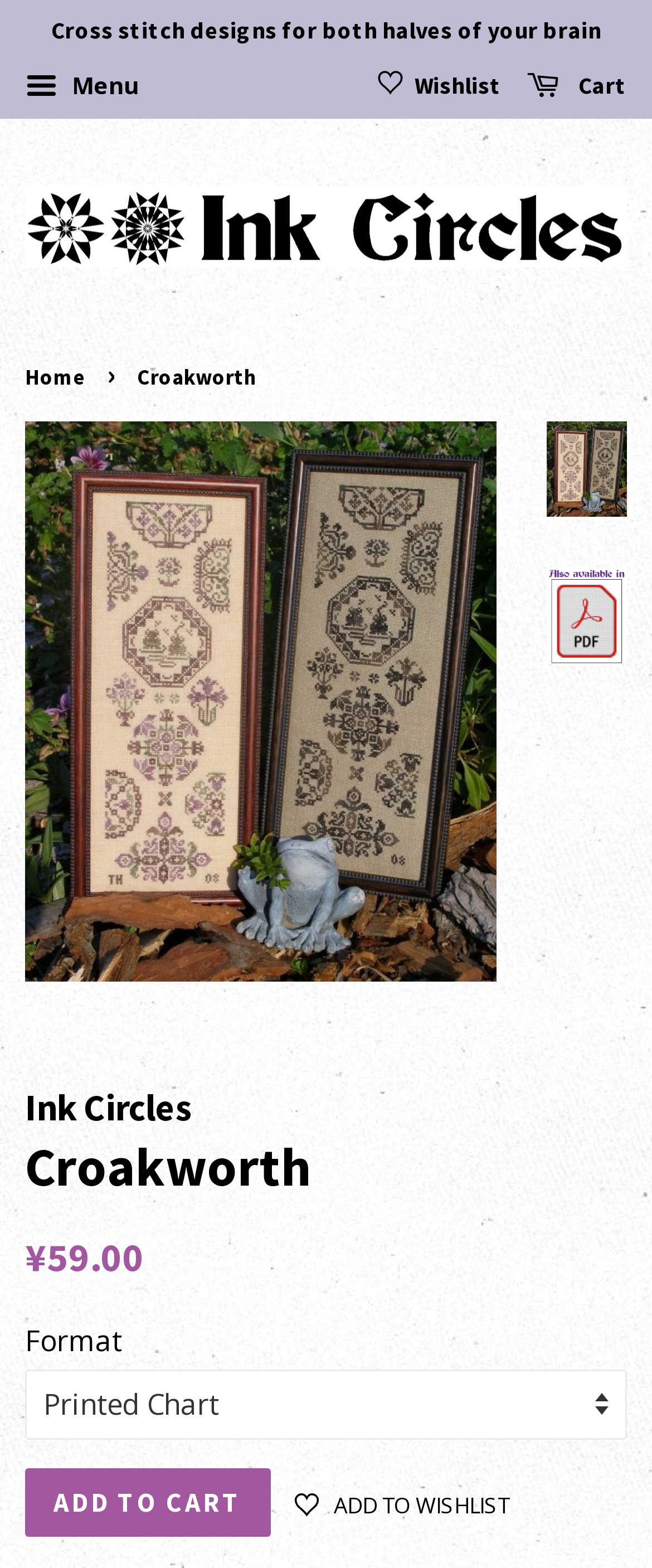Can you find the bounding box coordinates for the element that needs to be clicked to execute this instruction: "Add to wishlist"? The coordinates should be given as four float numbers between 0 and 1, i.e., [left, top, right, bottom].

[0.45, 0.946, 0.781, 0.97]